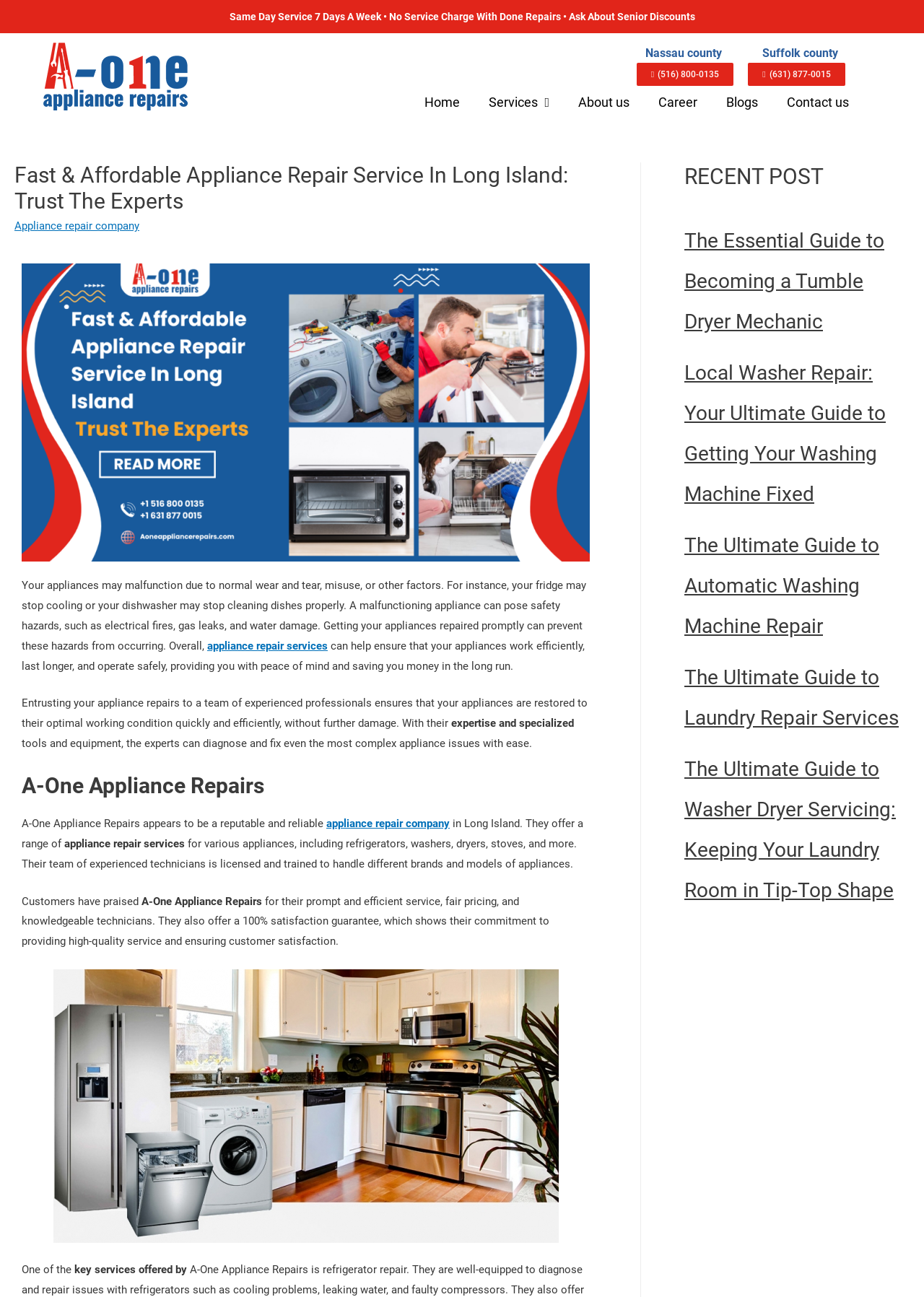Please identify the bounding box coordinates of where to click in order to follow the instruction: "Visit the Science Leadership Academy @ Center City website".

None